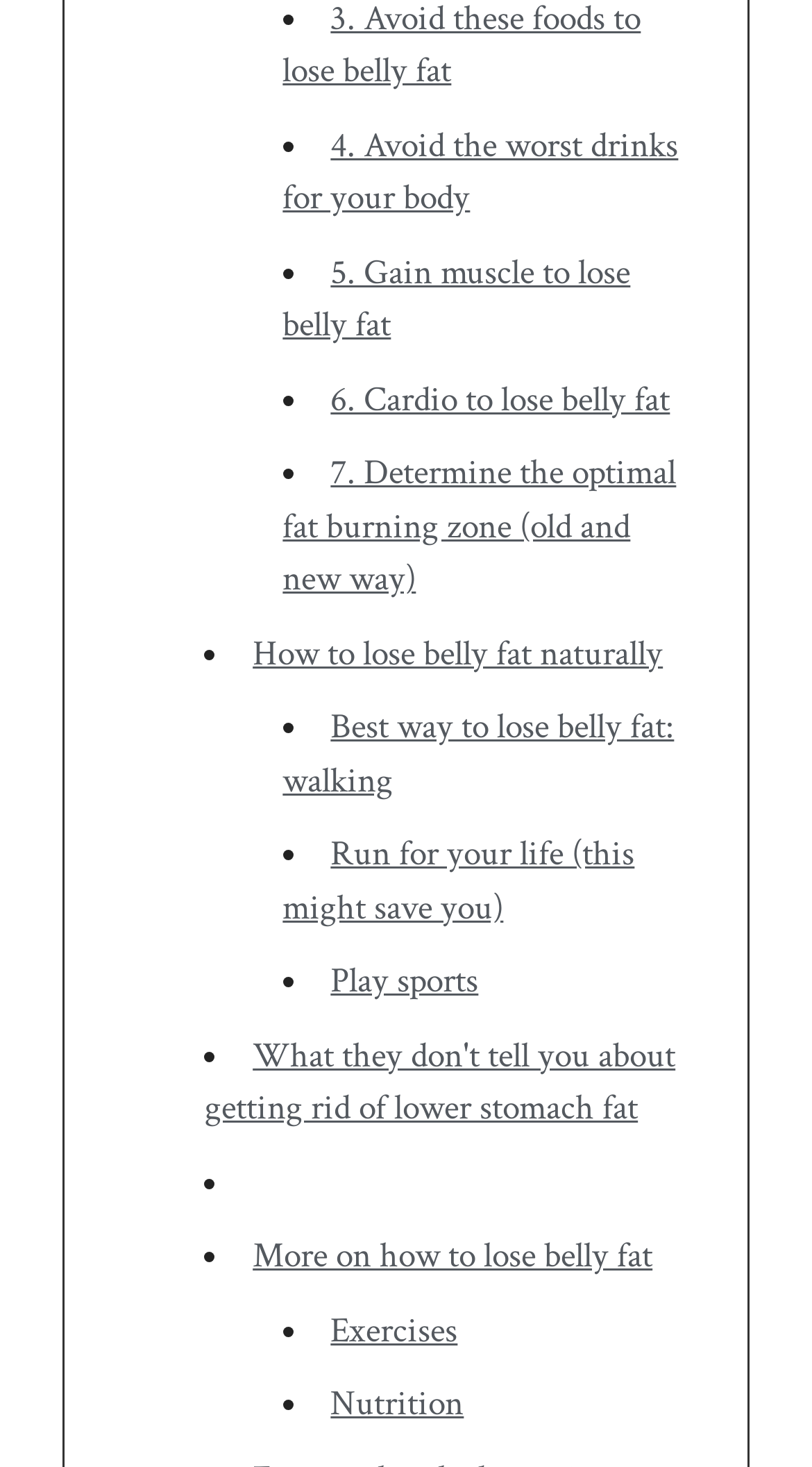Locate the bounding box coordinates of the element that should be clicked to execute the following instruction: "Explore 'Exercises'".

[0.407, 0.892, 0.564, 0.923]